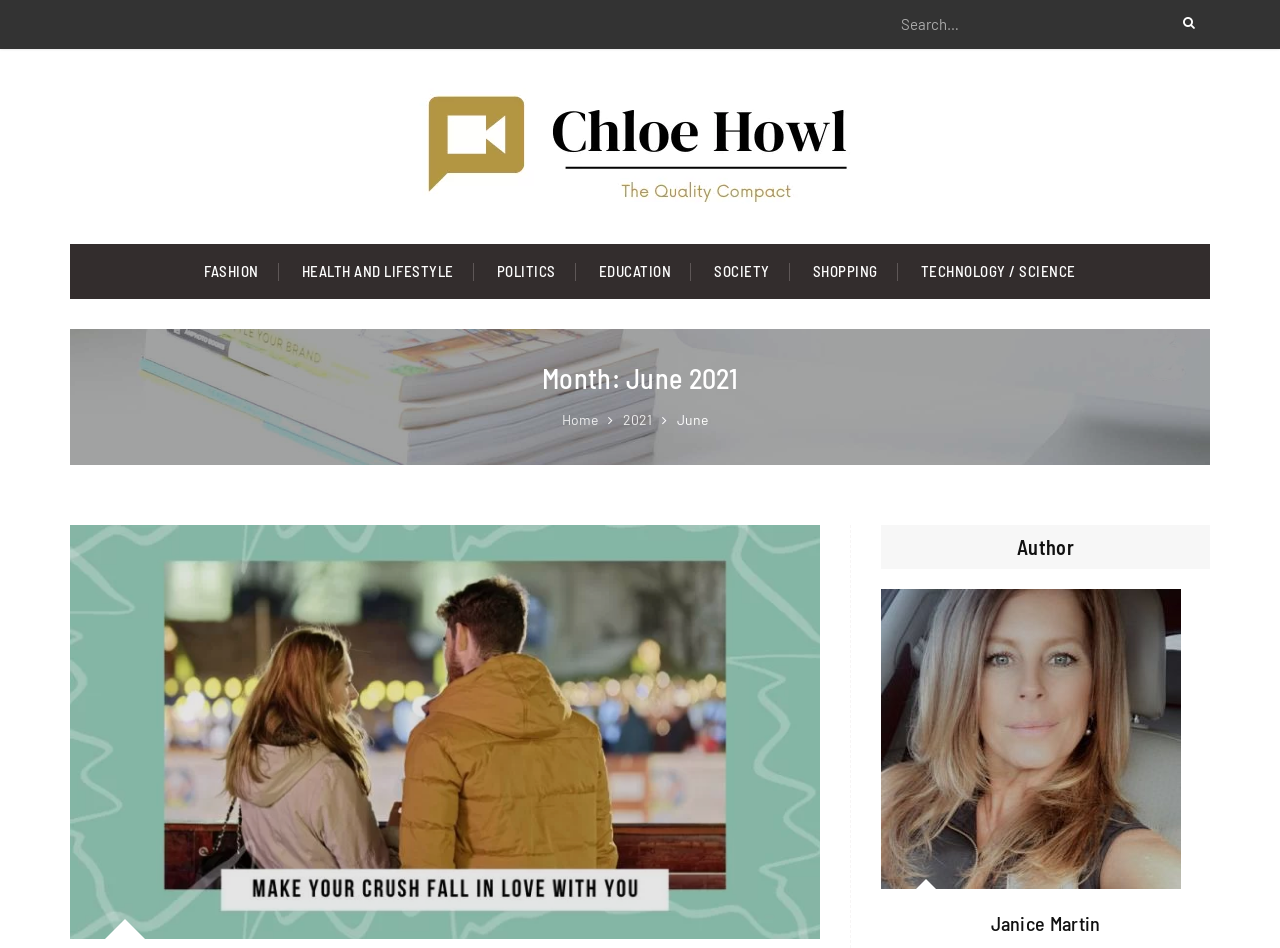Identify the bounding box of the UI element that matches this description: "alt="Chloe Howl"".

[0.383, 0.078, 0.617, 0.23]